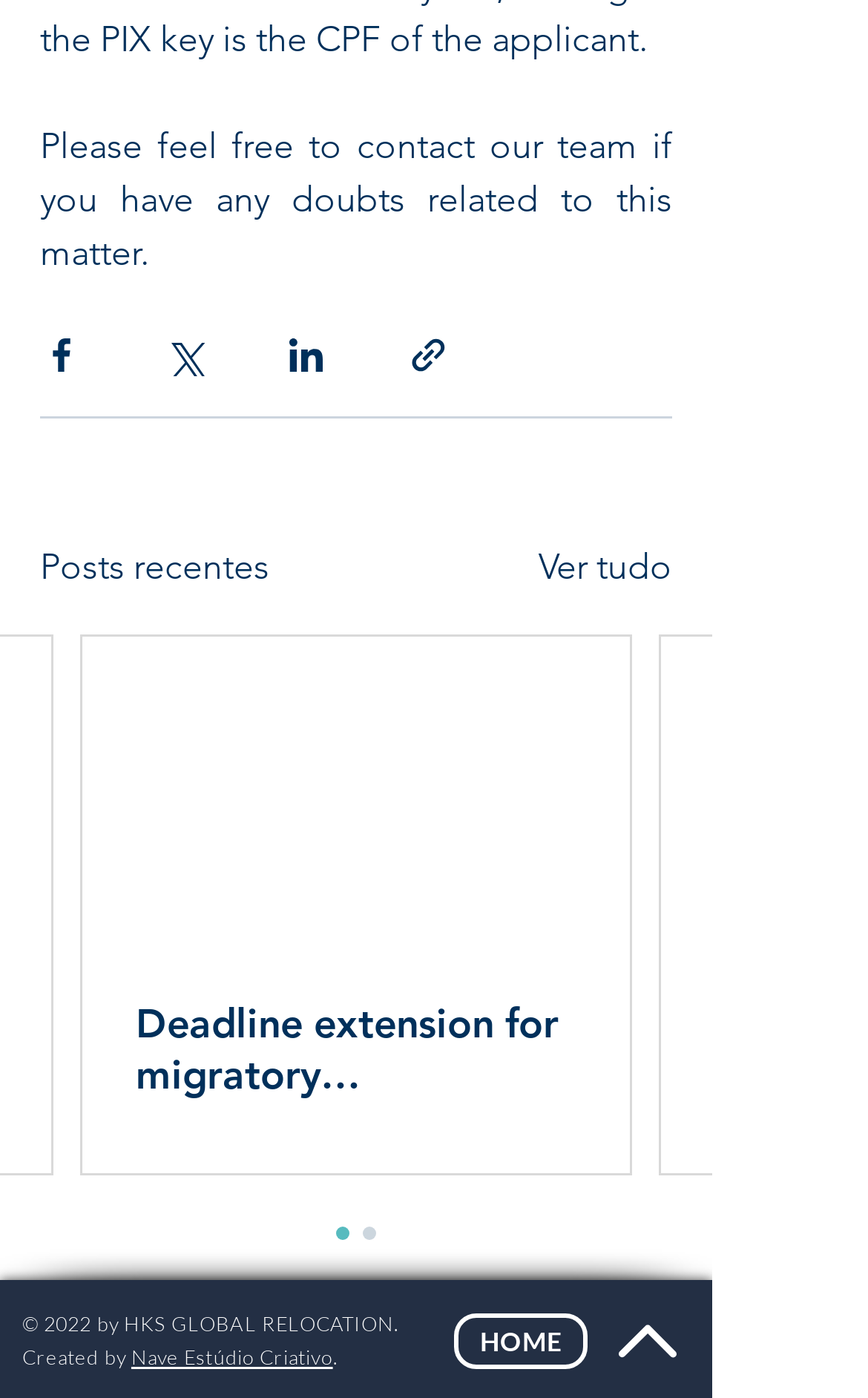Please identify the bounding box coordinates of where to click in order to follow the instruction: "Go to HOME page".

[0.523, 0.94, 0.677, 0.98]